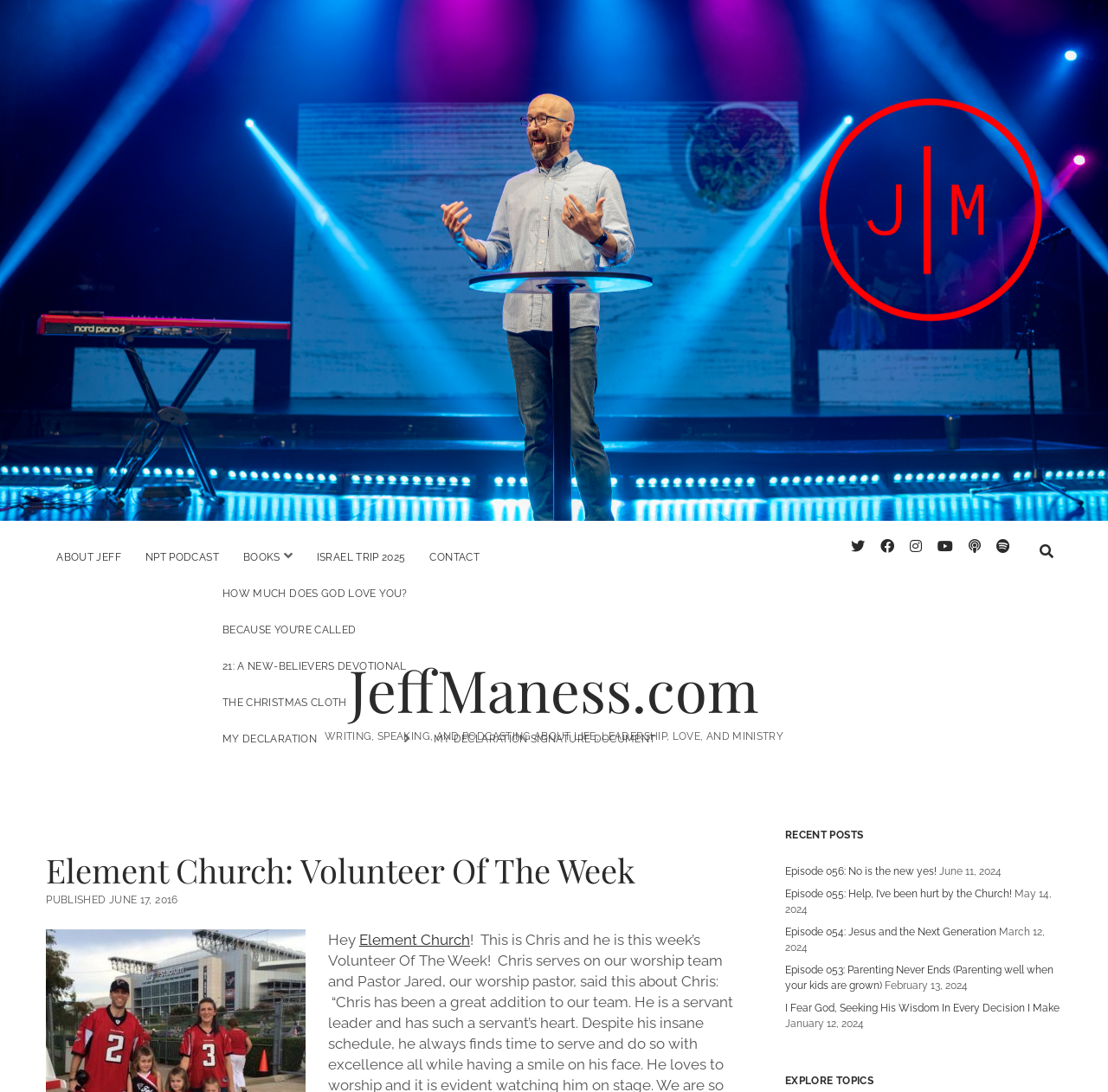Provide the bounding box for the UI element matching this description: "Israel Trip 2025".

[0.276, 0.496, 0.375, 0.524]